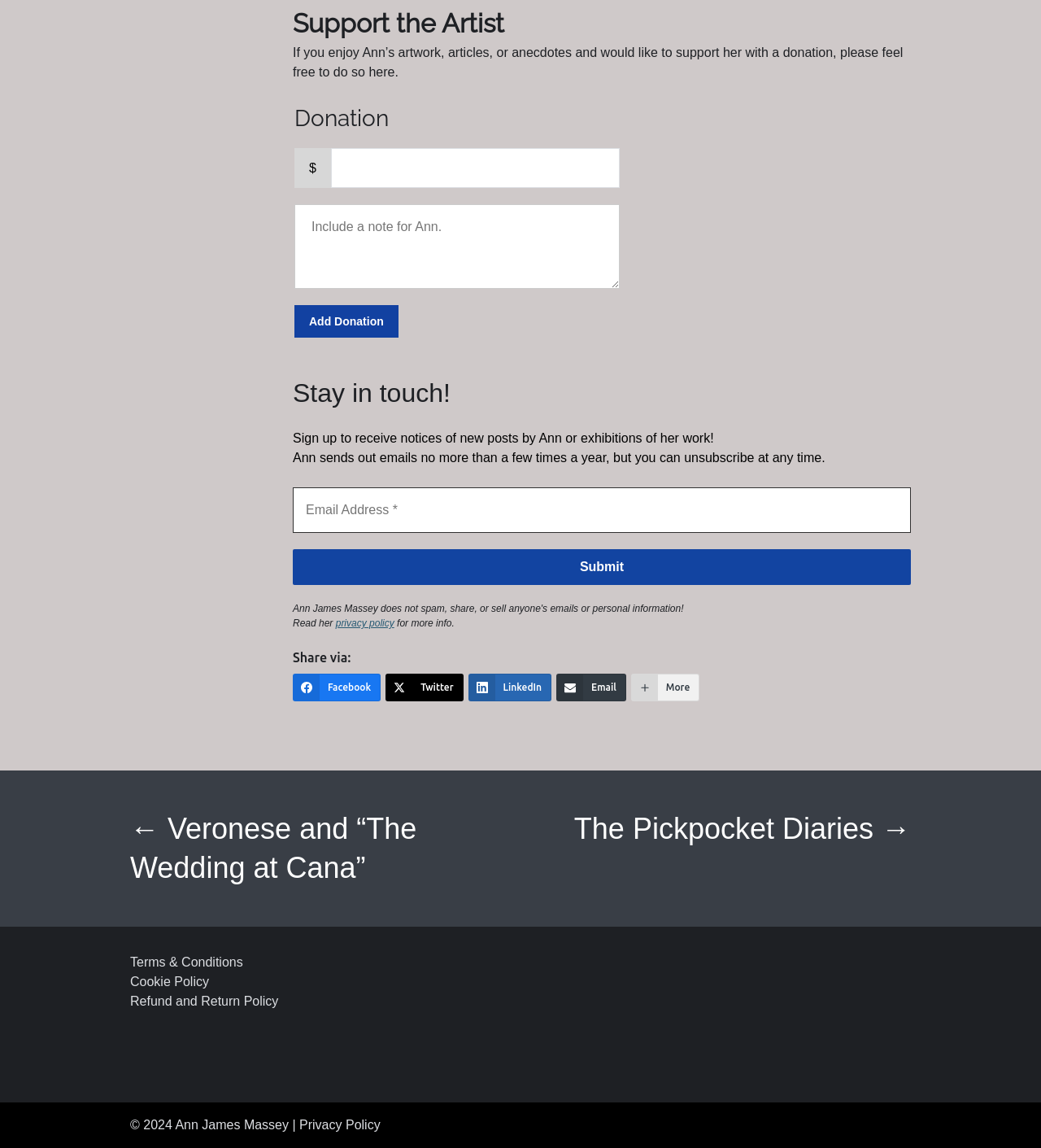Provide the bounding box coordinates, formatted as (top-left x, top-left y, bottom-right x, bottom-right y), with all values being floating point numbers between 0 and 1. Identify the bounding box of the UI element that matches the description: The Pickpocket Diaries →

[0.551, 0.707, 0.875, 0.737]